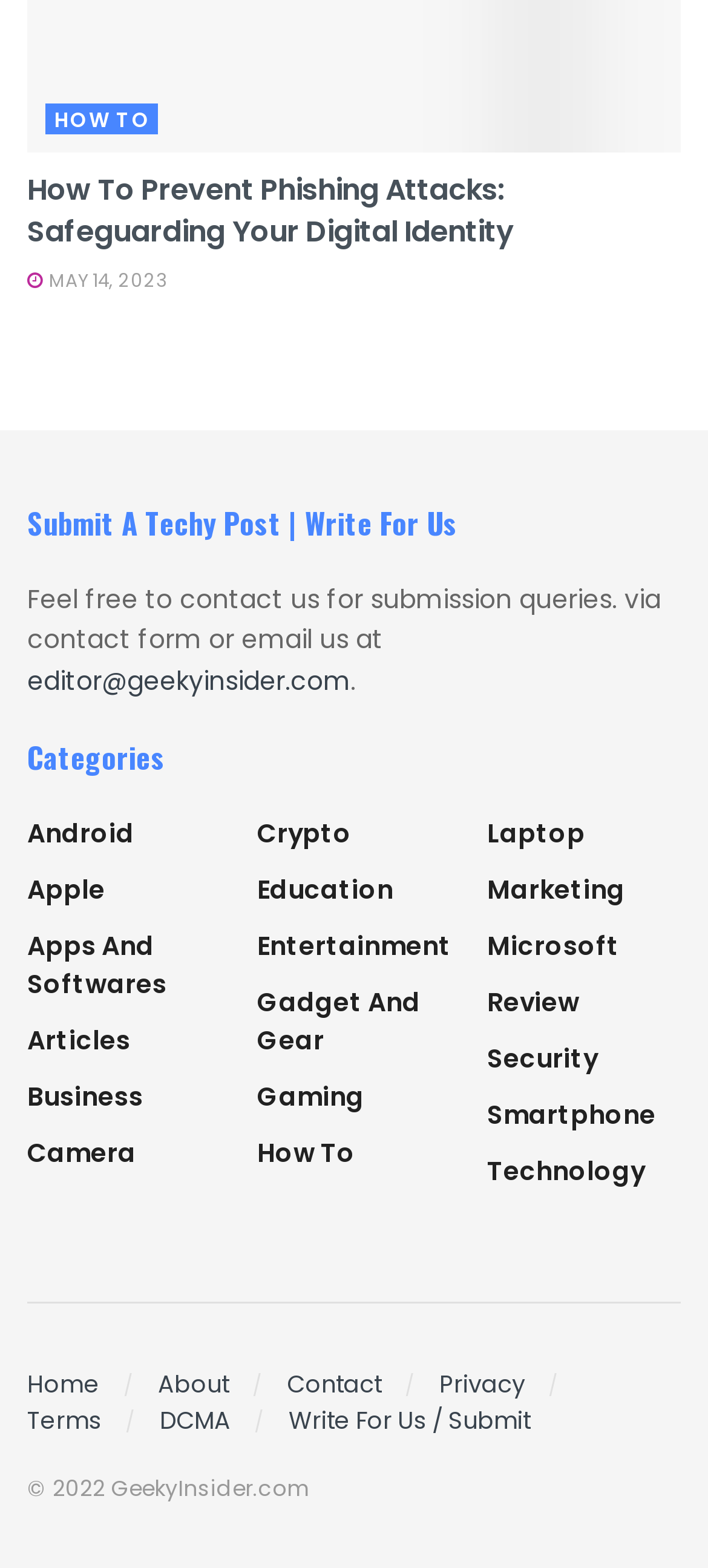Please identify the bounding box coordinates for the region that you need to click to follow this instruction: "Read the article 'How To Prevent Phishing Attacks: Safeguarding Your Digital Identity'".

[0.038, 0.108, 0.726, 0.161]